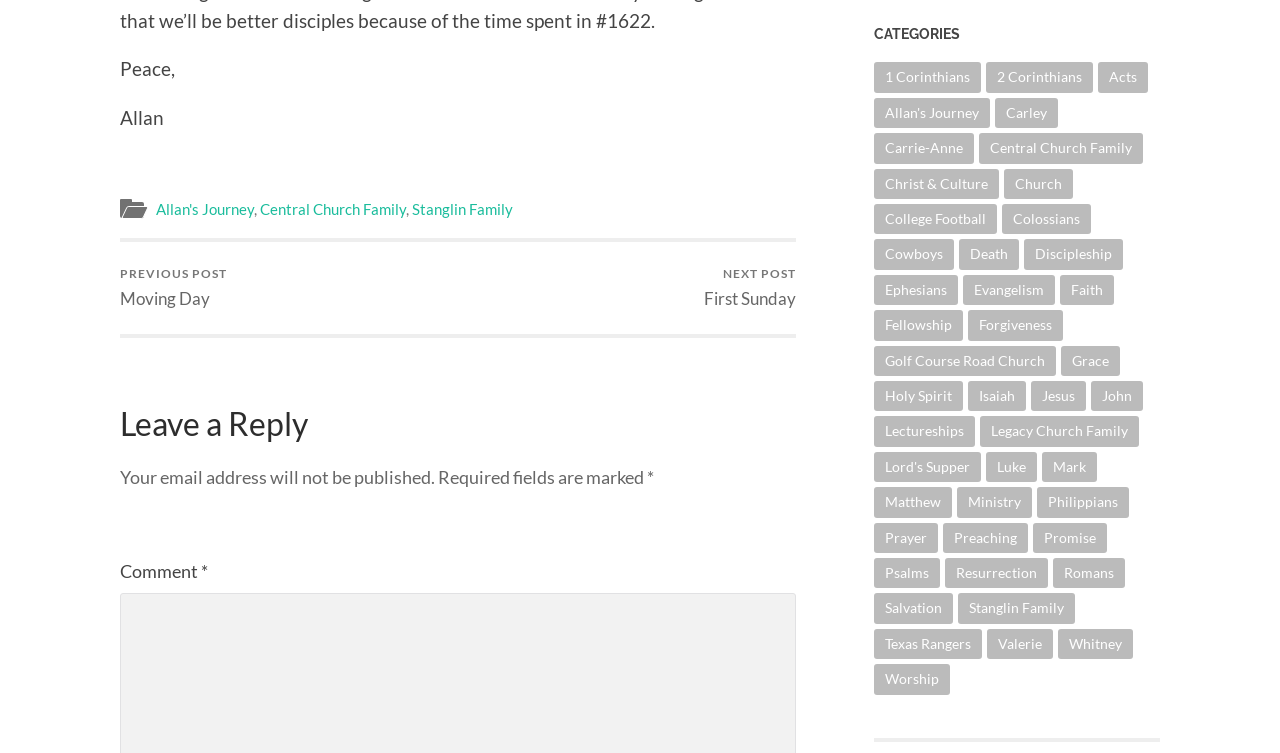Pinpoint the bounding box coordinates of the clickable element to carry out the following instruction: "Leave a reply."

[0.094, 0.539, 0.622, 0.589]